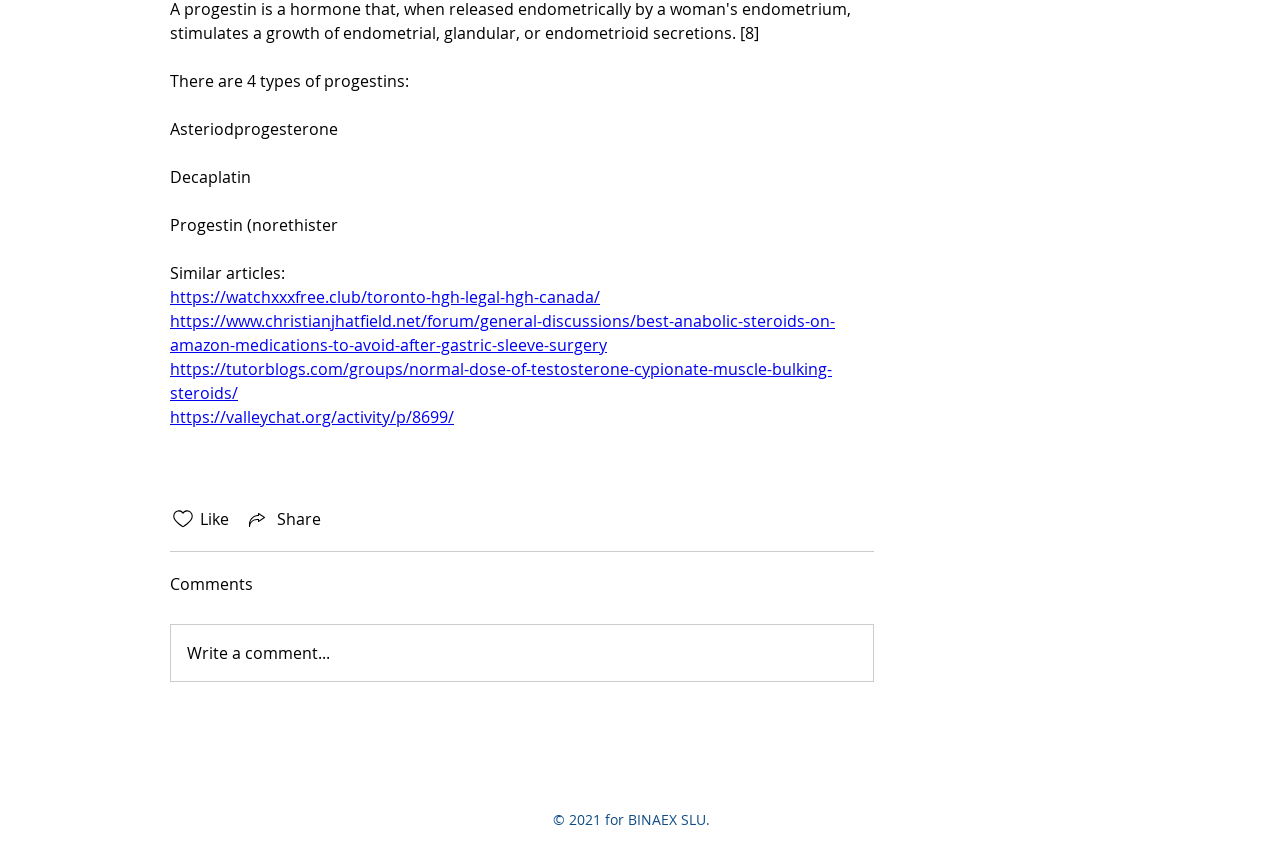What are the four types of progestins?
Using the visual information from the image, give a one-word or short-phrase answer.

Asteriodprogesterone, Decaplatin, Progestin, and others